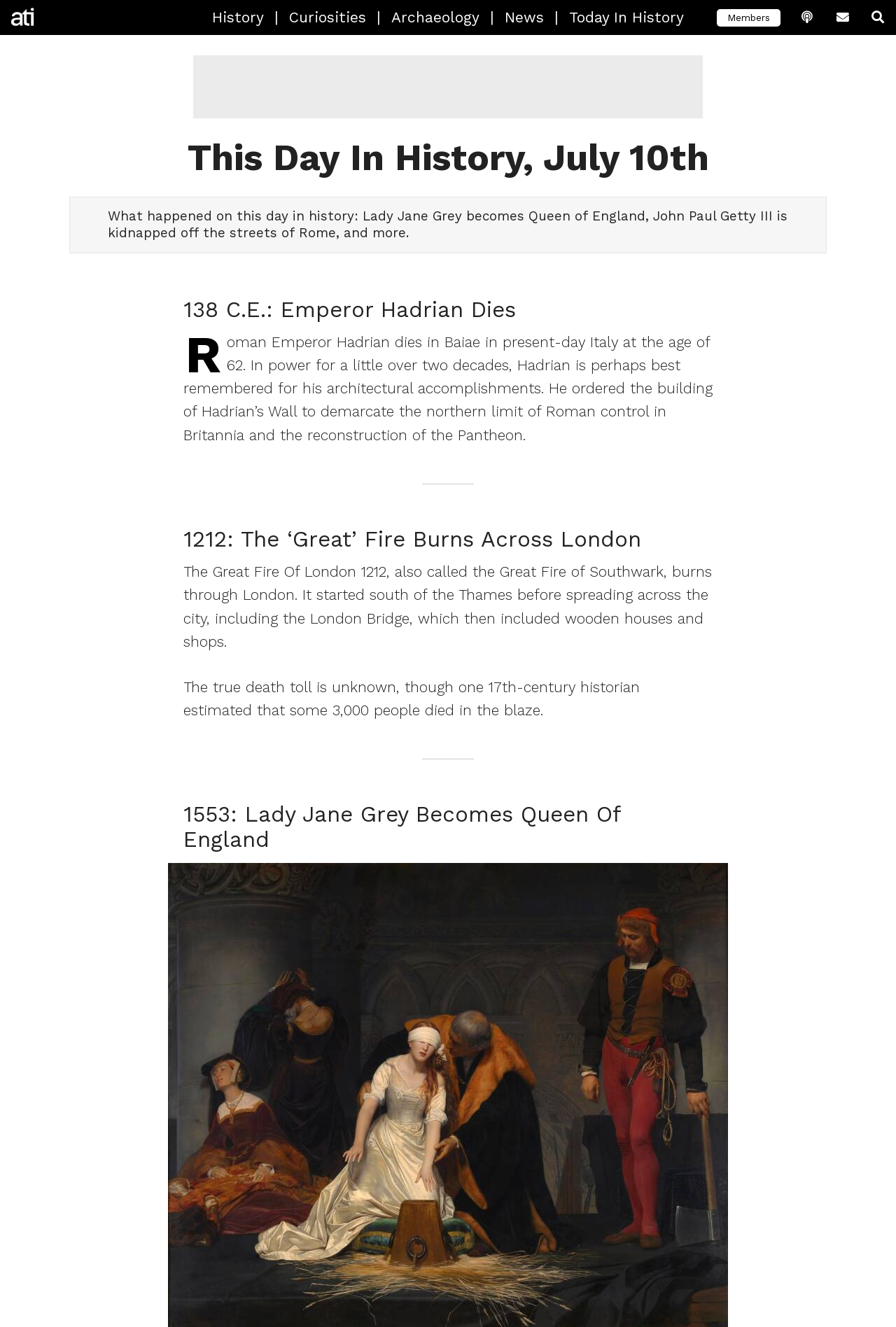Locate the bounding box coordinates of the clickable area to execute the instruction: "explore Archaeology section". Provide the coordinates as four float numbers between 0 and 1, represented as [left, top, right, bottom].

[0.425, 0.0, 0.547, 0.026]